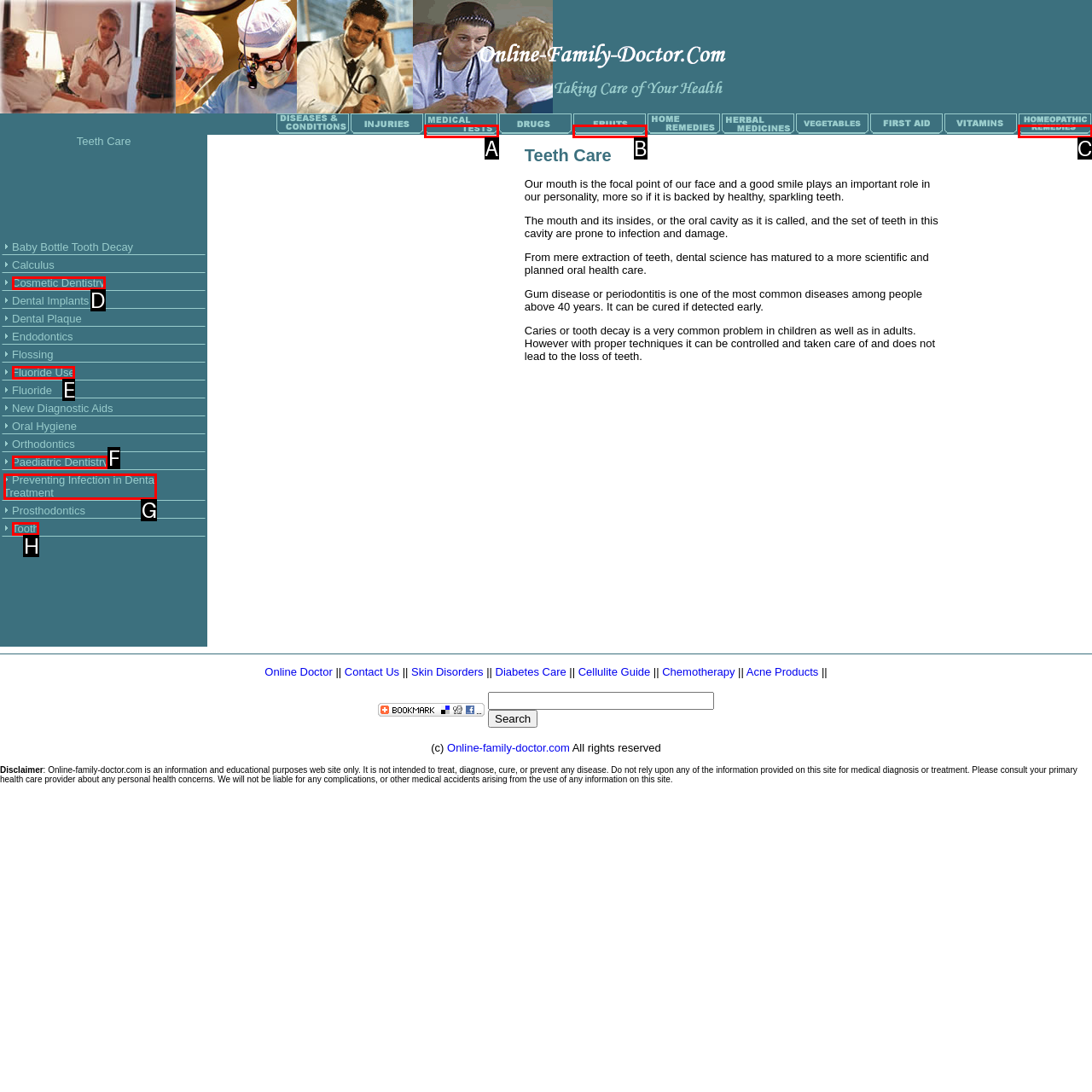Select the HTML element that fits the following description: Preventing Infection in Dental Treatment
Provide the letter of the matching option.

G